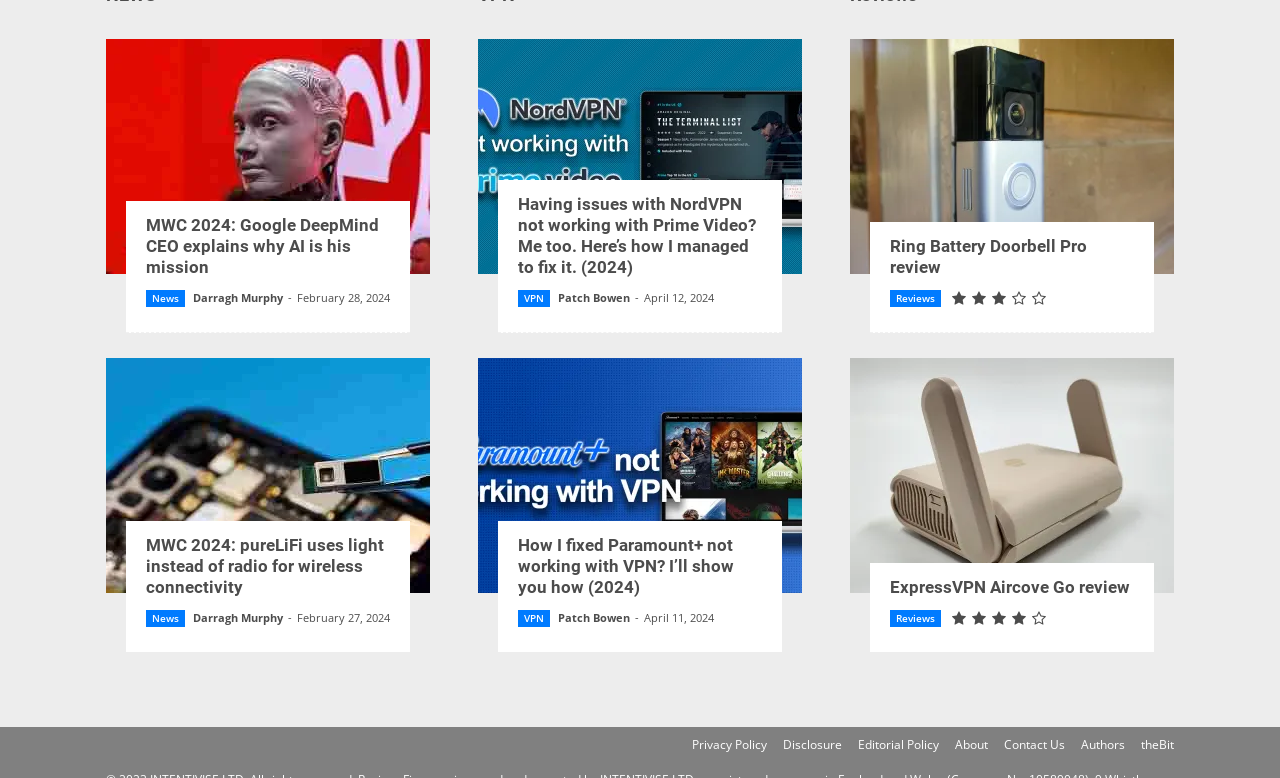Please determine the bounding box coordinates for the UI element described as: "title="Ring Battery Doorbell Pro review"".

[0.664, 0.05, 0.917, 0.352]